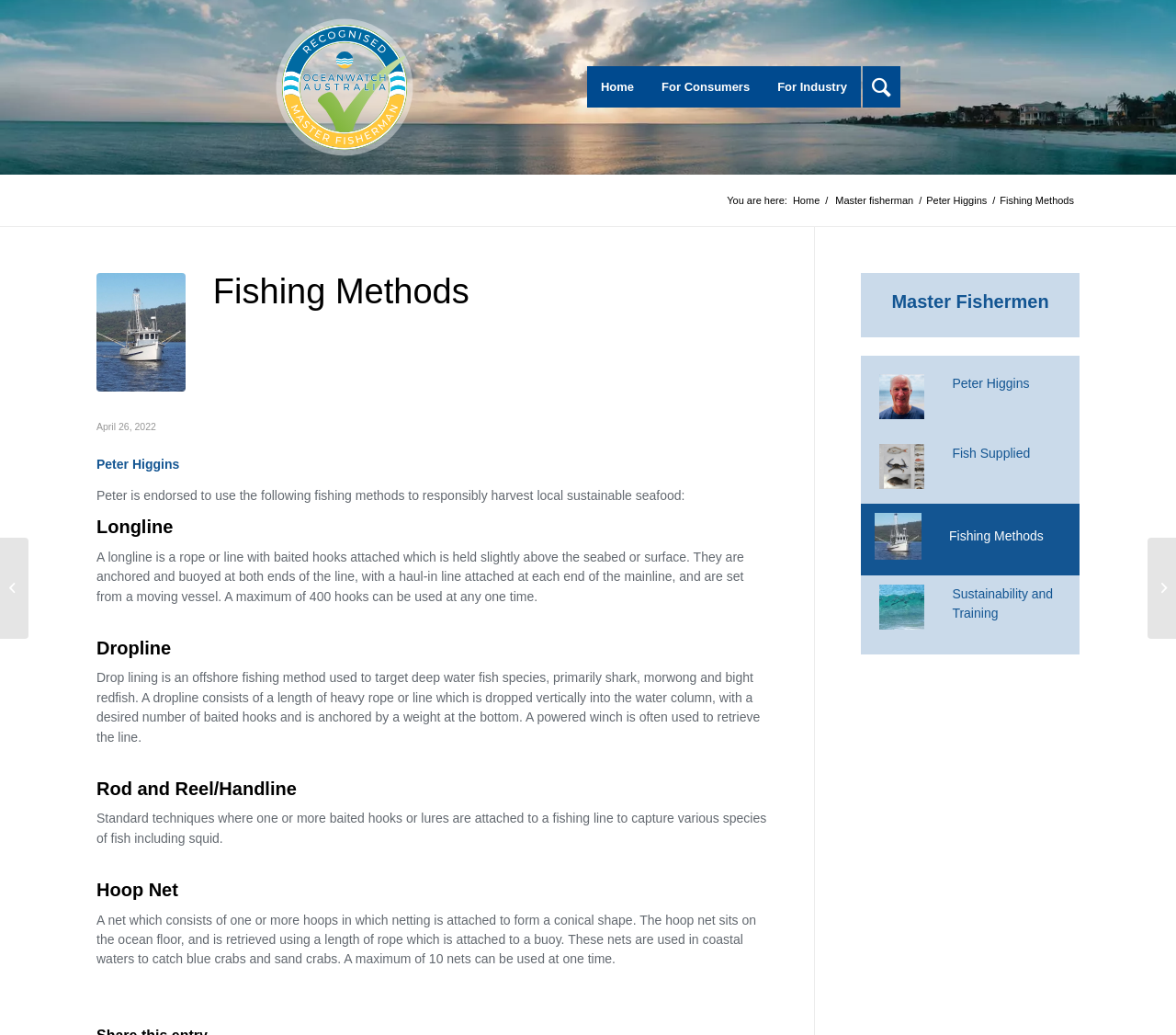Please identify the bounding box coordinates of the region to click in order to complete the given instruction: "learn about longline fishing method". The coordinates should be four float numbers between 0 and 1, i.e., [left, top, right, bottom].

[0.082, 0.499, 0.653, 0.519]